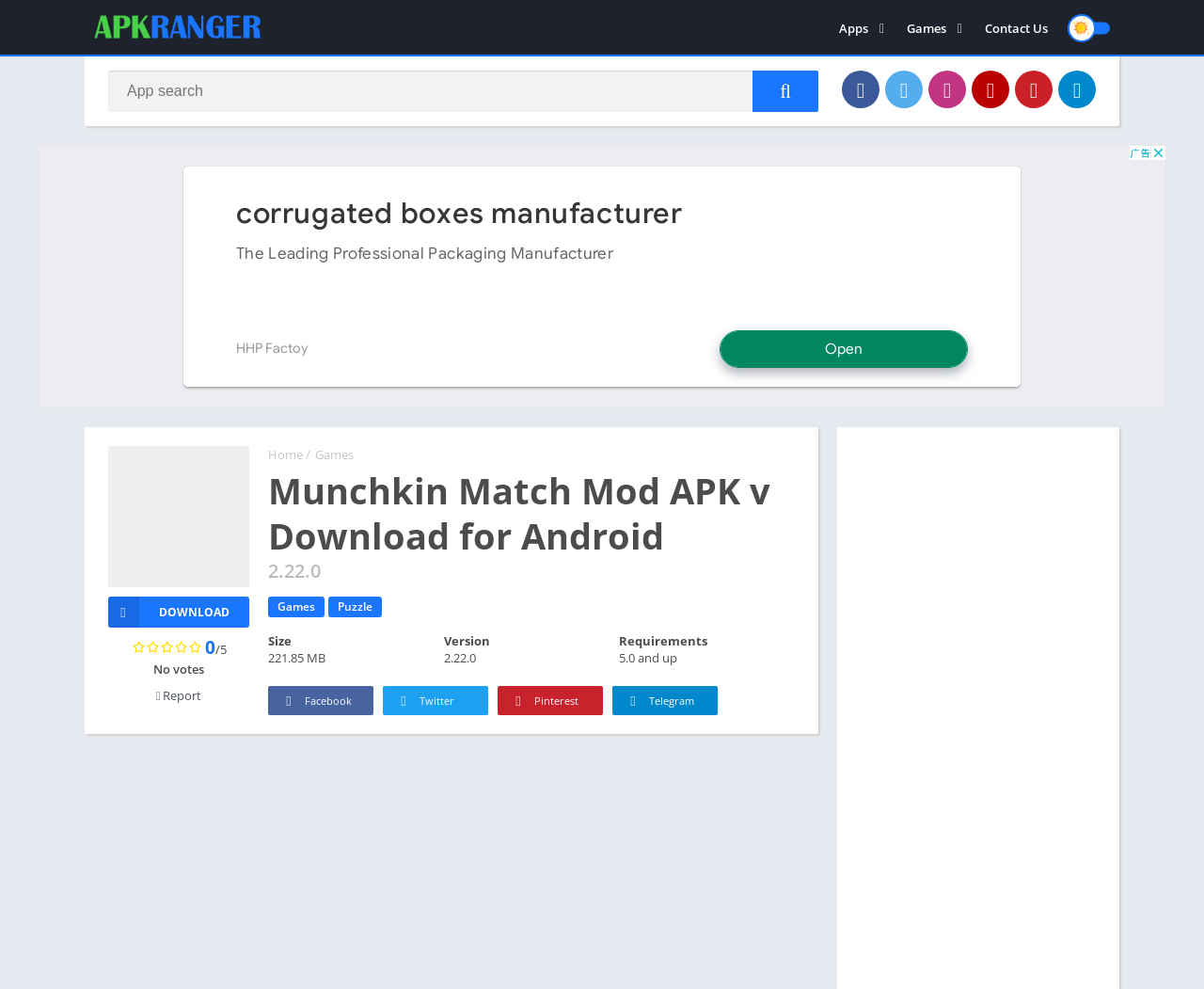Find the bounding box coordinates of the element's region that should be clicked in order to follow the given instruction: "Download Munchkin Match Mod APK". The coordinates should consist of four float numbers between 0 and 1, i.e., [left, top, right, bottom].

[0.09, 0.603, 0.207, 0.635]